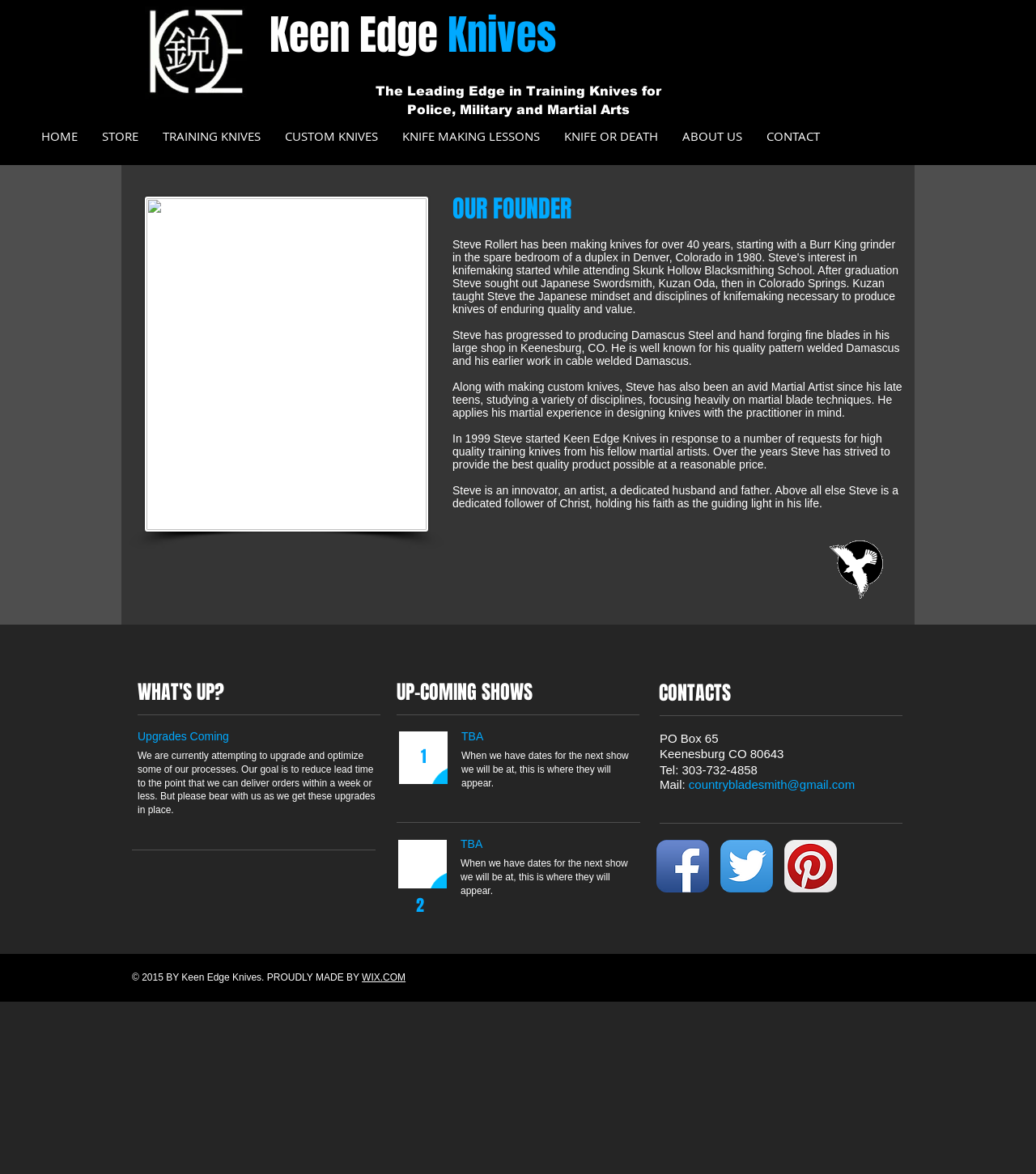Please provide a one-word or phrase answer to the question: 
What is the type of knives that Steve has been making for over fifteen years?

Training knives